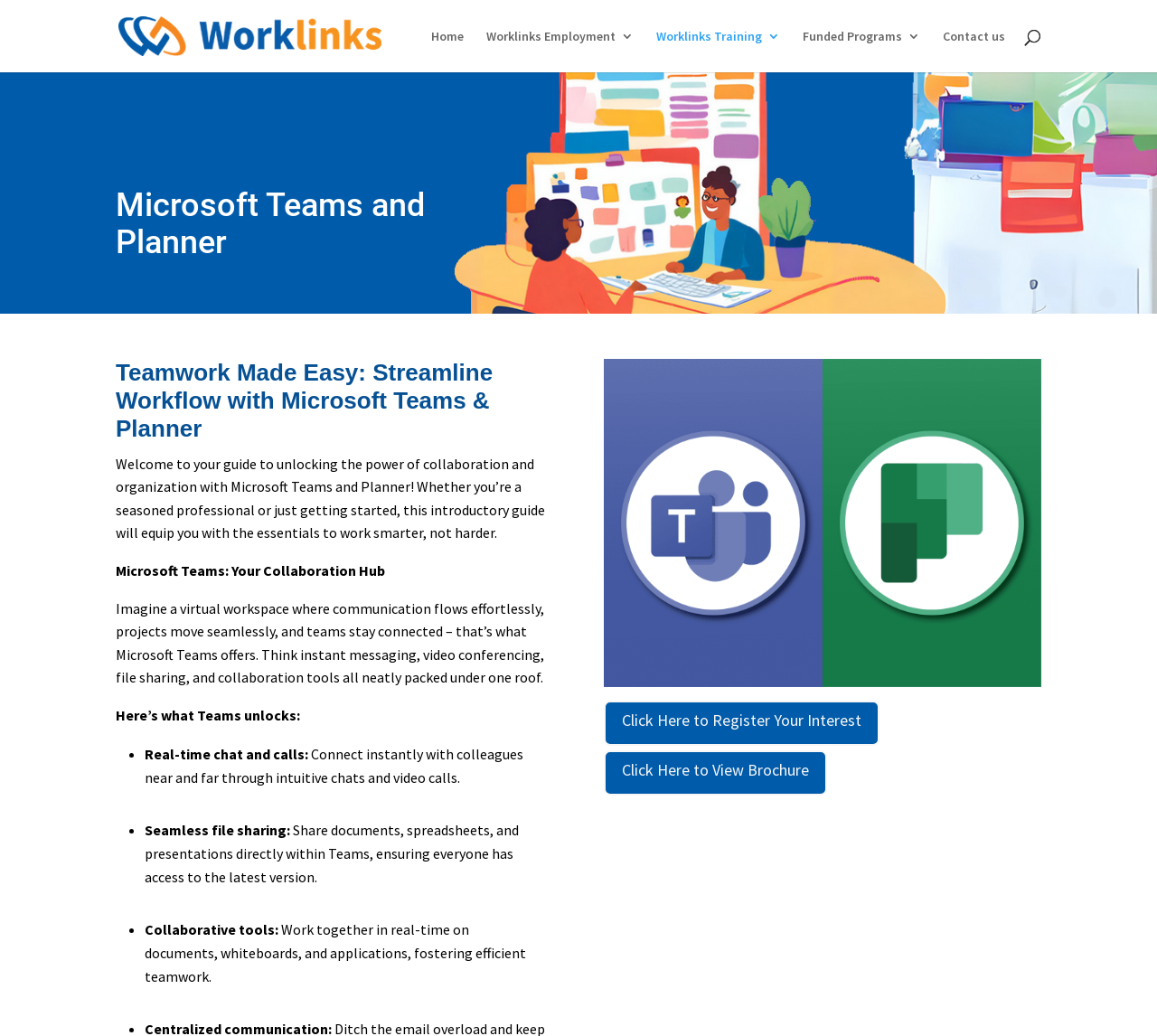What is the name of the collaboration hub? Look at the image and give a one-word or short phrase answer.

Microsoft Teams